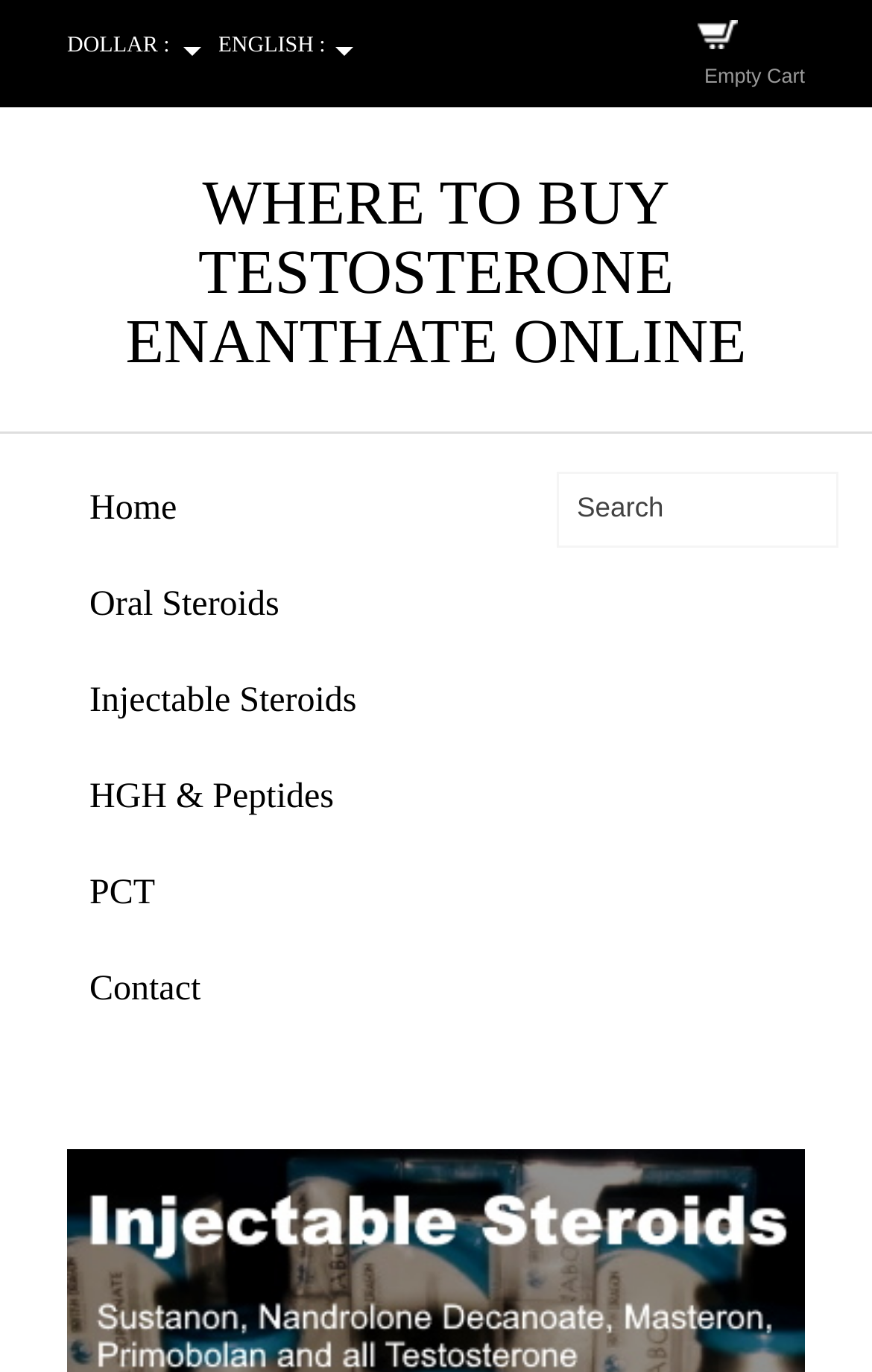Please specify the bounding box coordinates of the clickable region necessary for completing the following instruction: "Check 'Houston TX Top Essay Writing Service'". The coordinates must consist of four float numbers between 0 and 1, i.e., [left, top, right, bottom].

None